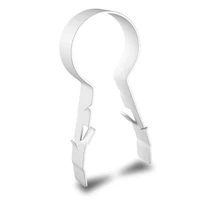Convey all the details present in the image.

This image showcases the **Linian Superclip™ 20-22mm**, a versatile and innovative fastener designed for securing items. The clip features a sleek white design, embodying both functionality and modern aesthetics. It is prominently displayed, with a simple yet effective shape that highlights its ease of use. Ideal for various applications, this model is available for a sale price of **£9.78 Inc VAT**. This product is part of a larger range offered by Linian, tailored for both professional and everyday users seeking reliable fastening solutions.